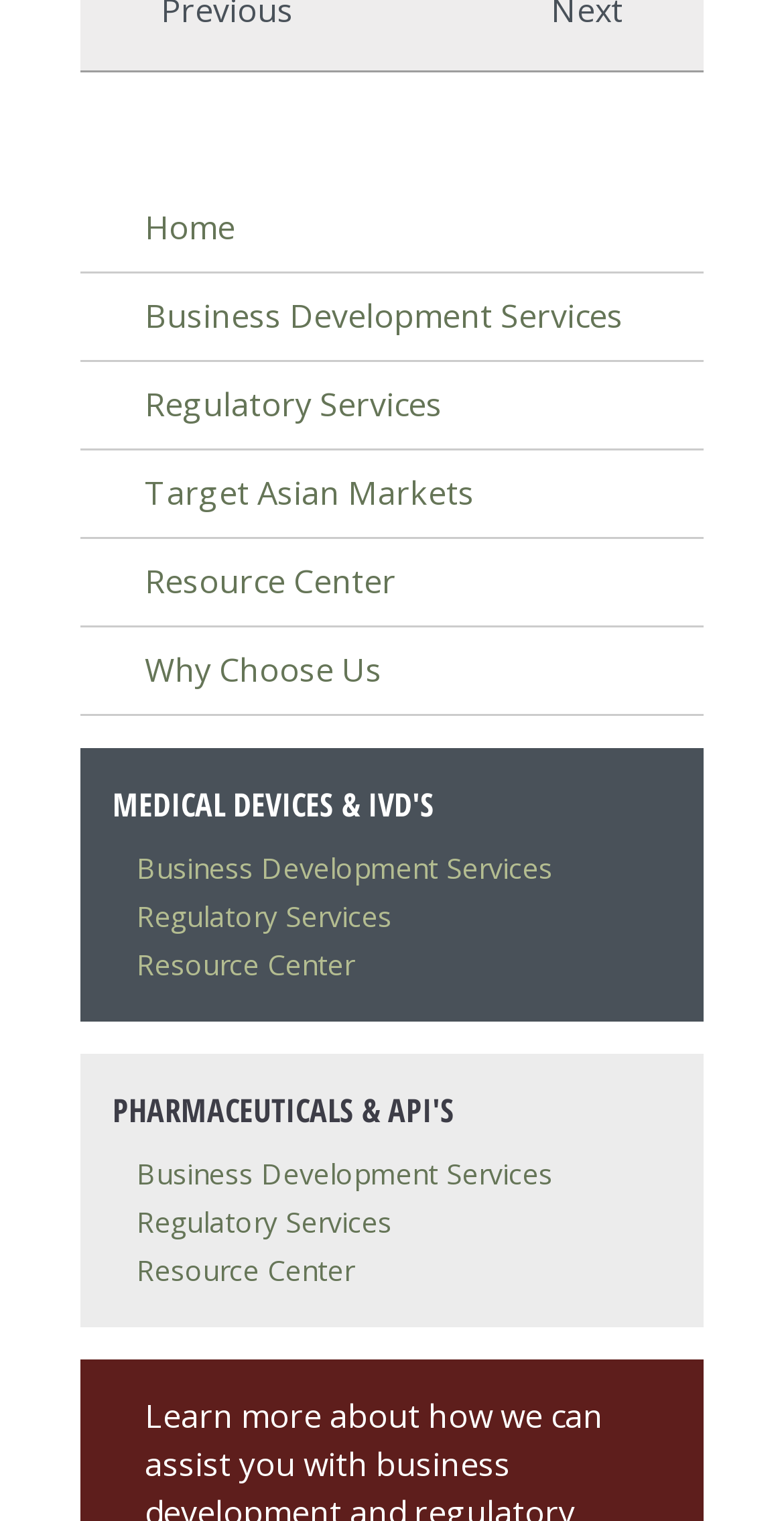How many links are there under 'PHARMACEUTICALS & API'S'?
Provide a detailed and well-explained answer to the question.

Under the 'PHARMACEUTICALS & API'S' heading, I can see three links: 'Business Development Services', 'Regulatory Services', and 'Resource Center'. Therefore, there are three links under this category.